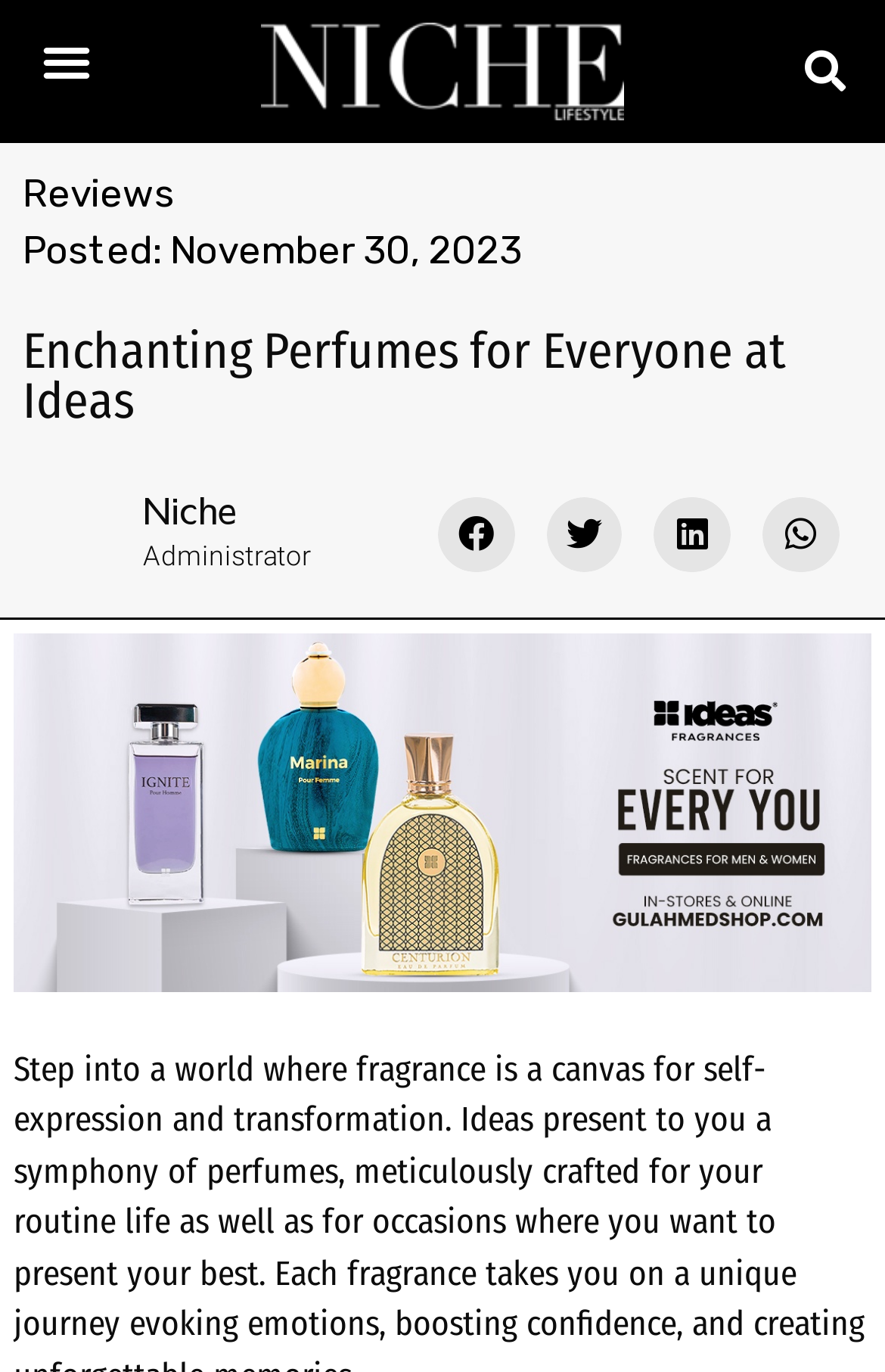Provide a one-word or one-phrase answer to the question:
What is the logo image of?

Niche